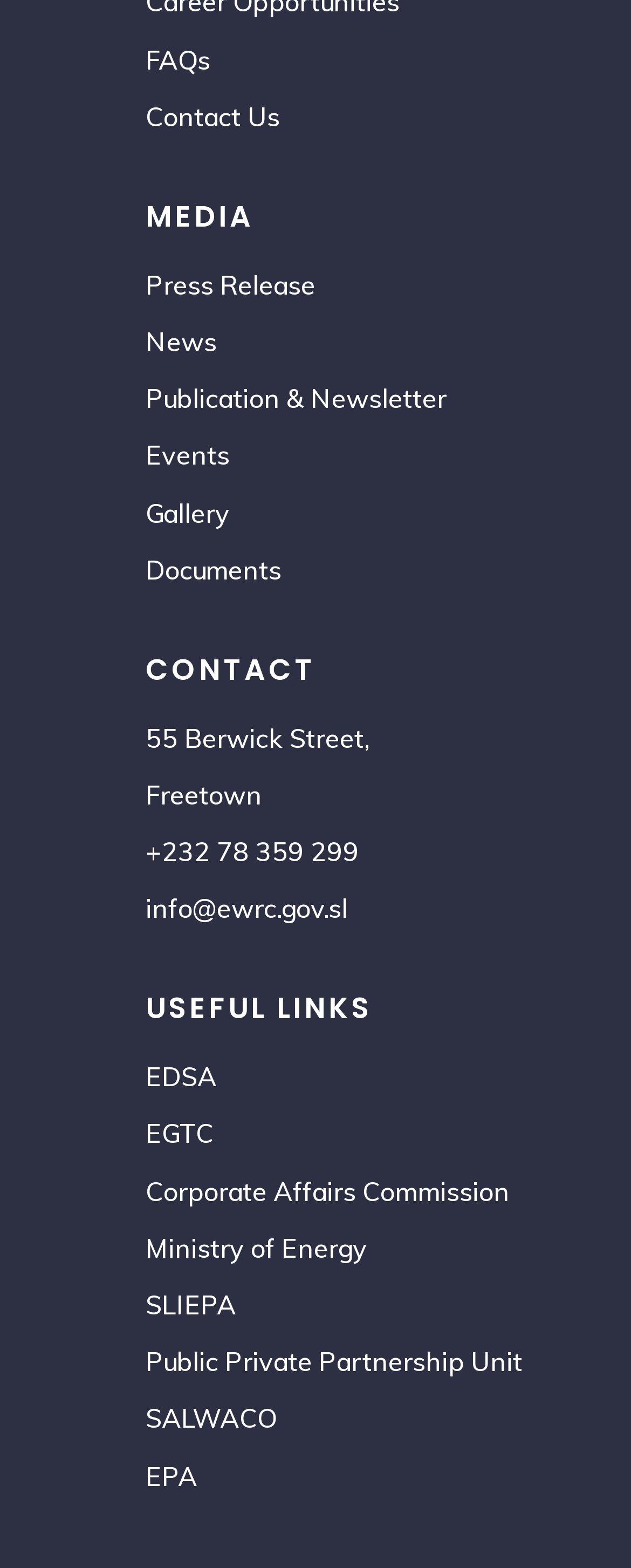Please specify the bounding box coordinates of the area that should be clicked to accomplish the following instruction: "Get in touch via email". The coordinates should consist of four float numbers between 0 and 1, i.e., [left, top, right, bottom].

[0.231, 0.569, 0.551, 0.59]